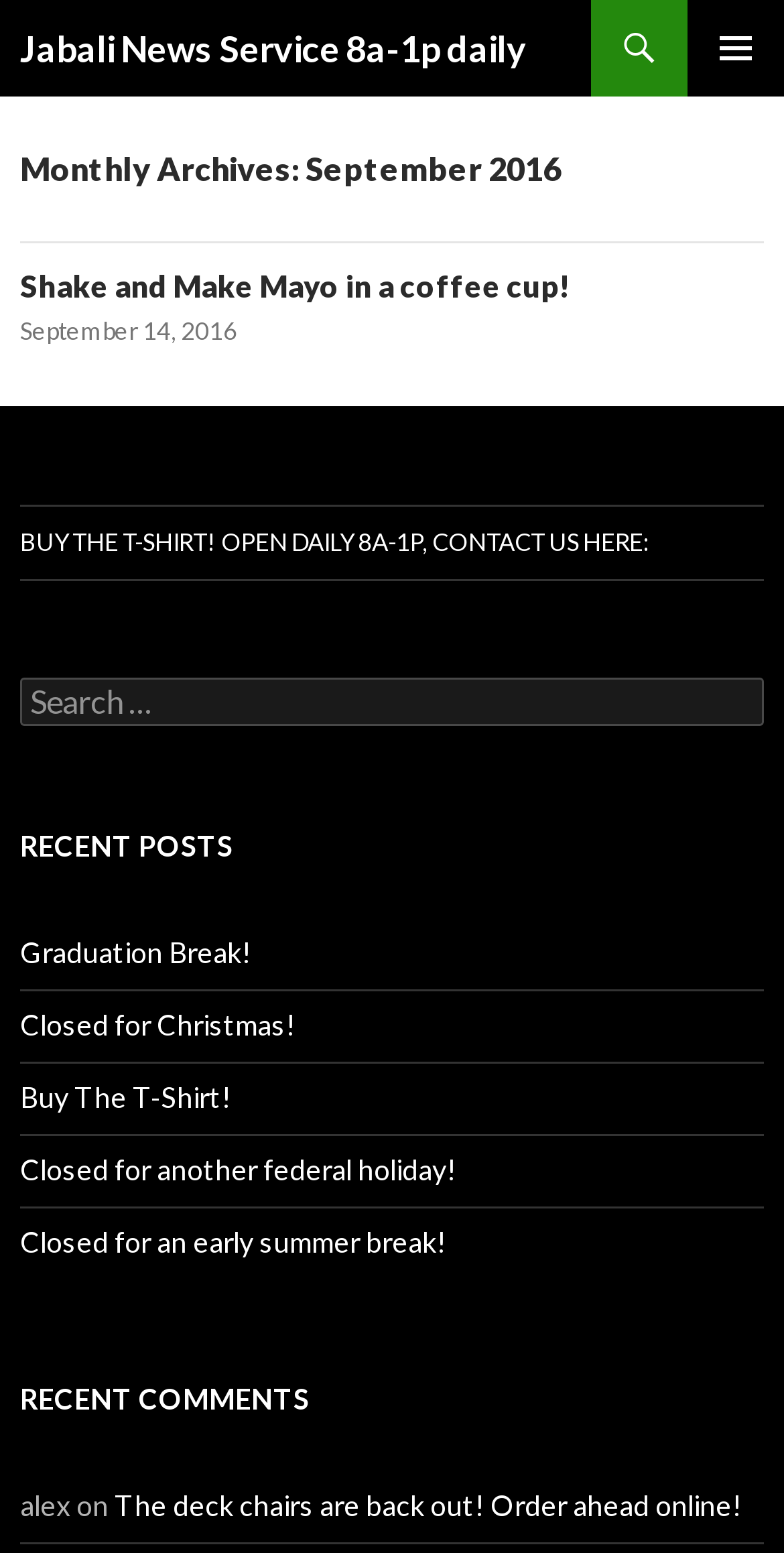What is the primary menu button icon?
Answer the question with just one word or phrase using the image.

